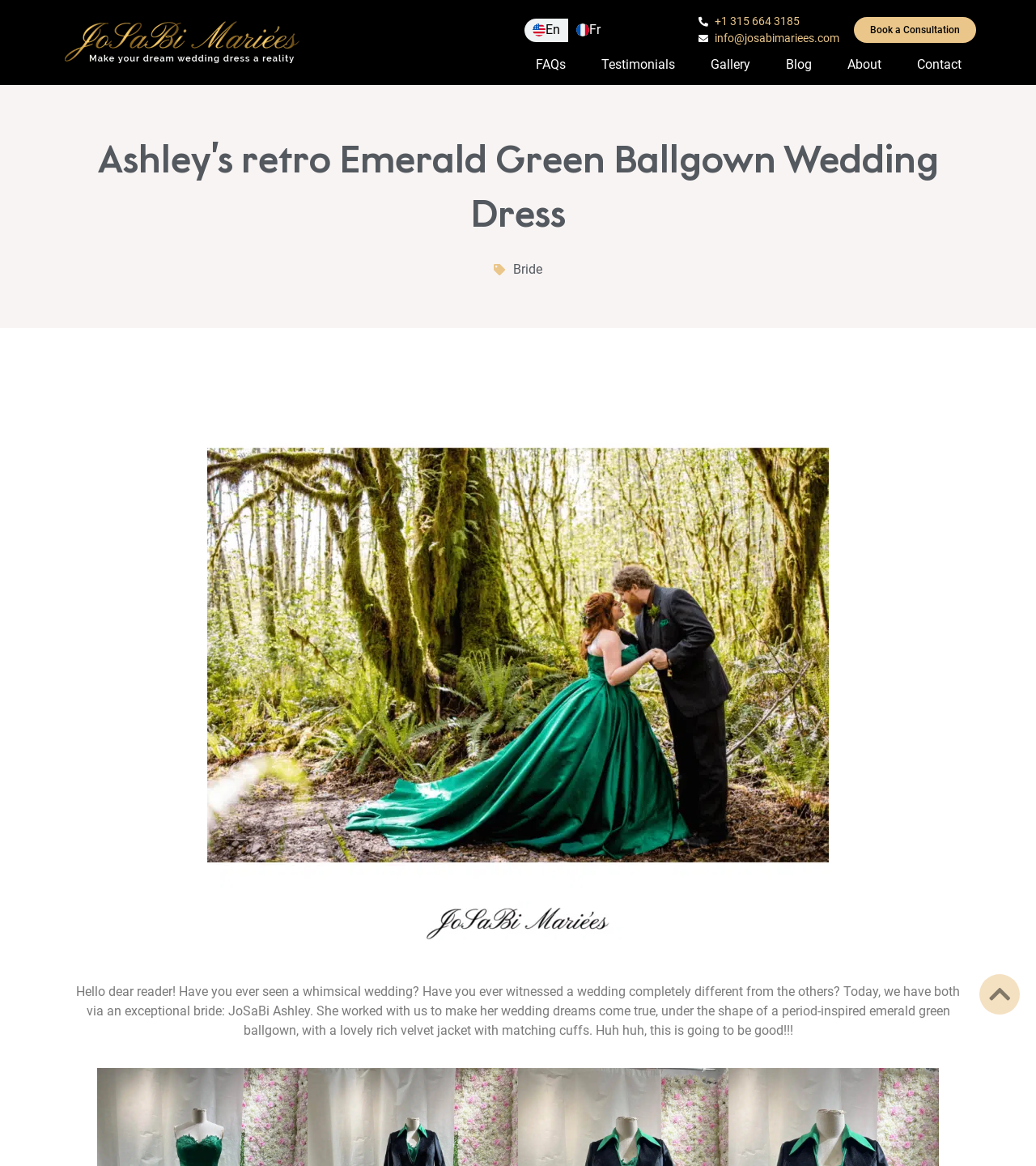Identify the bounding box coordinates of the clickable region necessary to fulfill the following instruction: "View the gallery of wedding dresses". The bounding box coordinates should be four float numbers between 0 and 1, i.e., [left, top, right, bottom].

[0.669, 0.049, 0.741, 0.062]